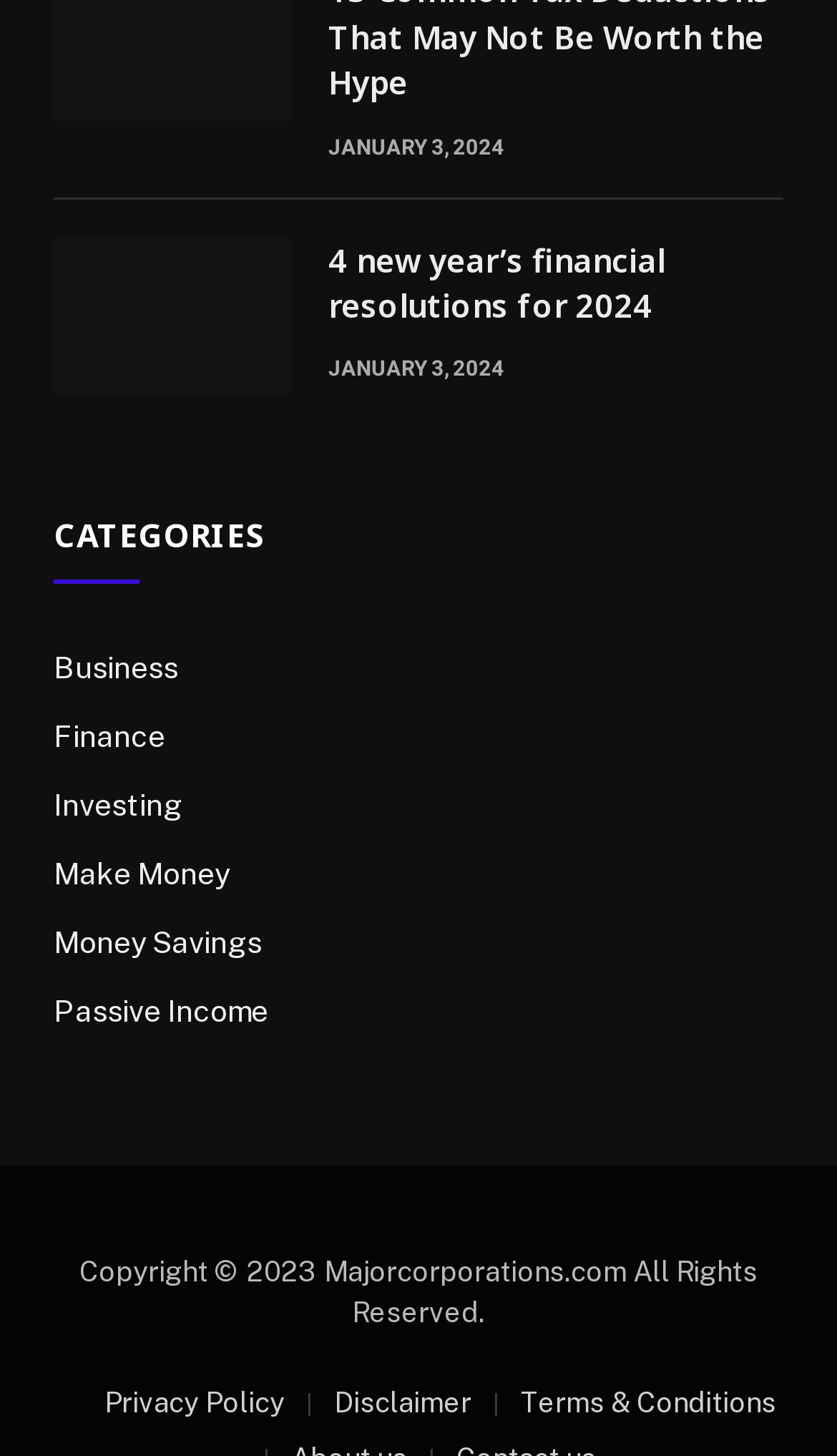Please identify the bounding box coordinates of the element on the webpage that should be clicked to follow this instruction: "Explore the Investing category". The bounding box coordinates should be given as four float numbers between 0 and 1, formatted as [left, top, right, bottom].

[0.064, 0.537, 0.218, 0.568]